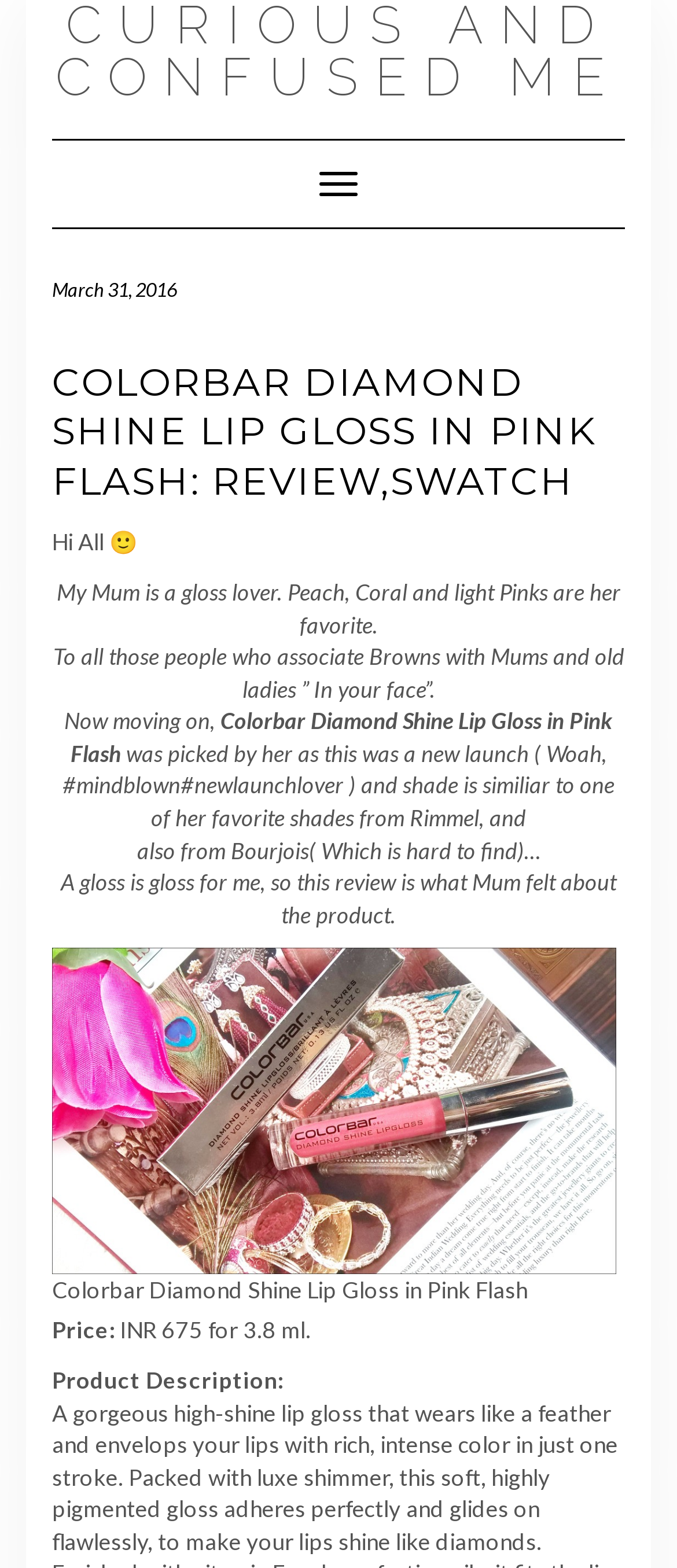Please answer the following question using a single word or phrase: What is the purpose of the review?

To share Mum's experience